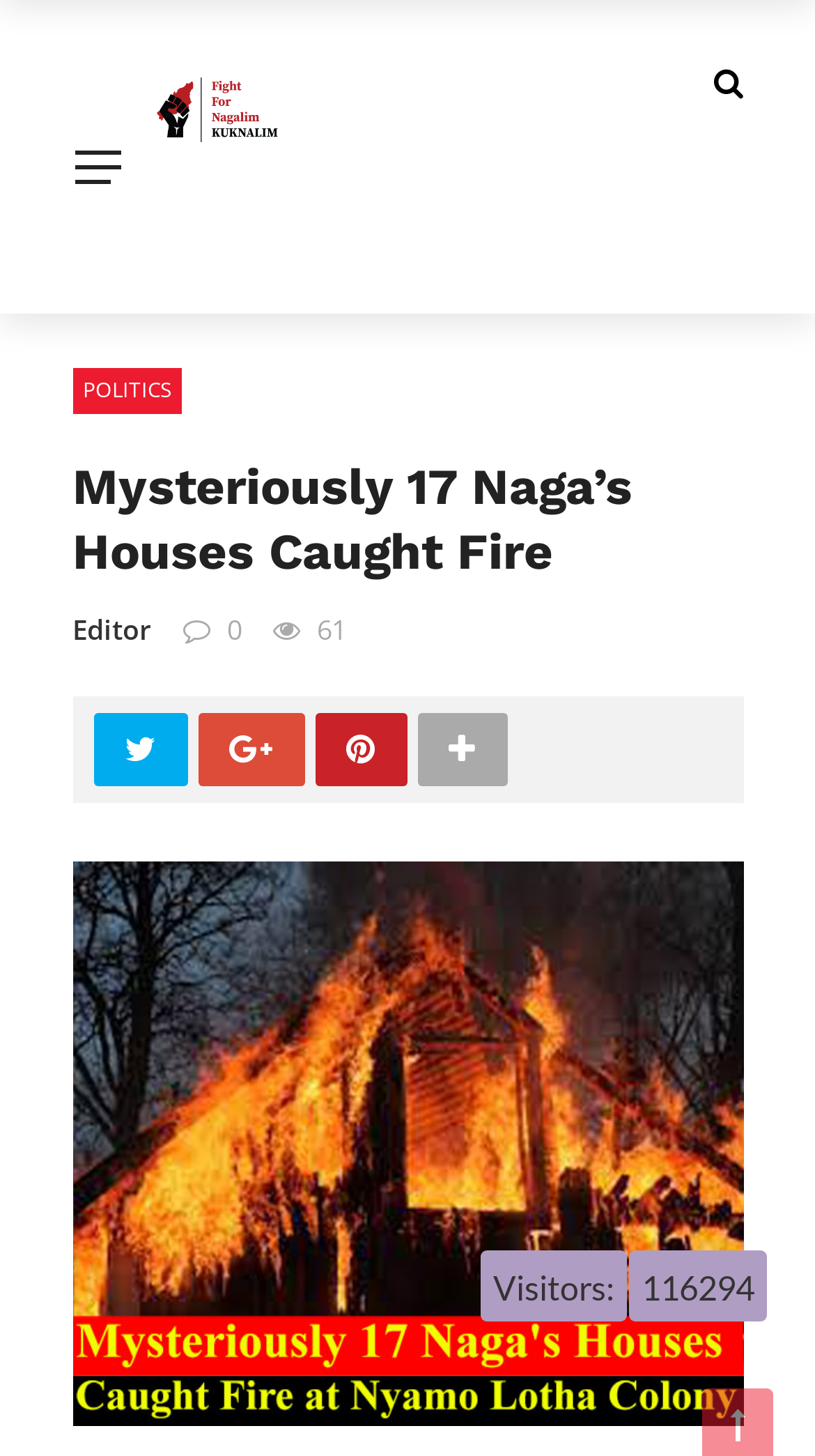Look at the image and answer the question in detail:
What is the category of the article?

I found the category of the article by looking at the link element with the text 'POLITICS' which is located at the top of the webpage, indicating that the article belongs to the politics category.